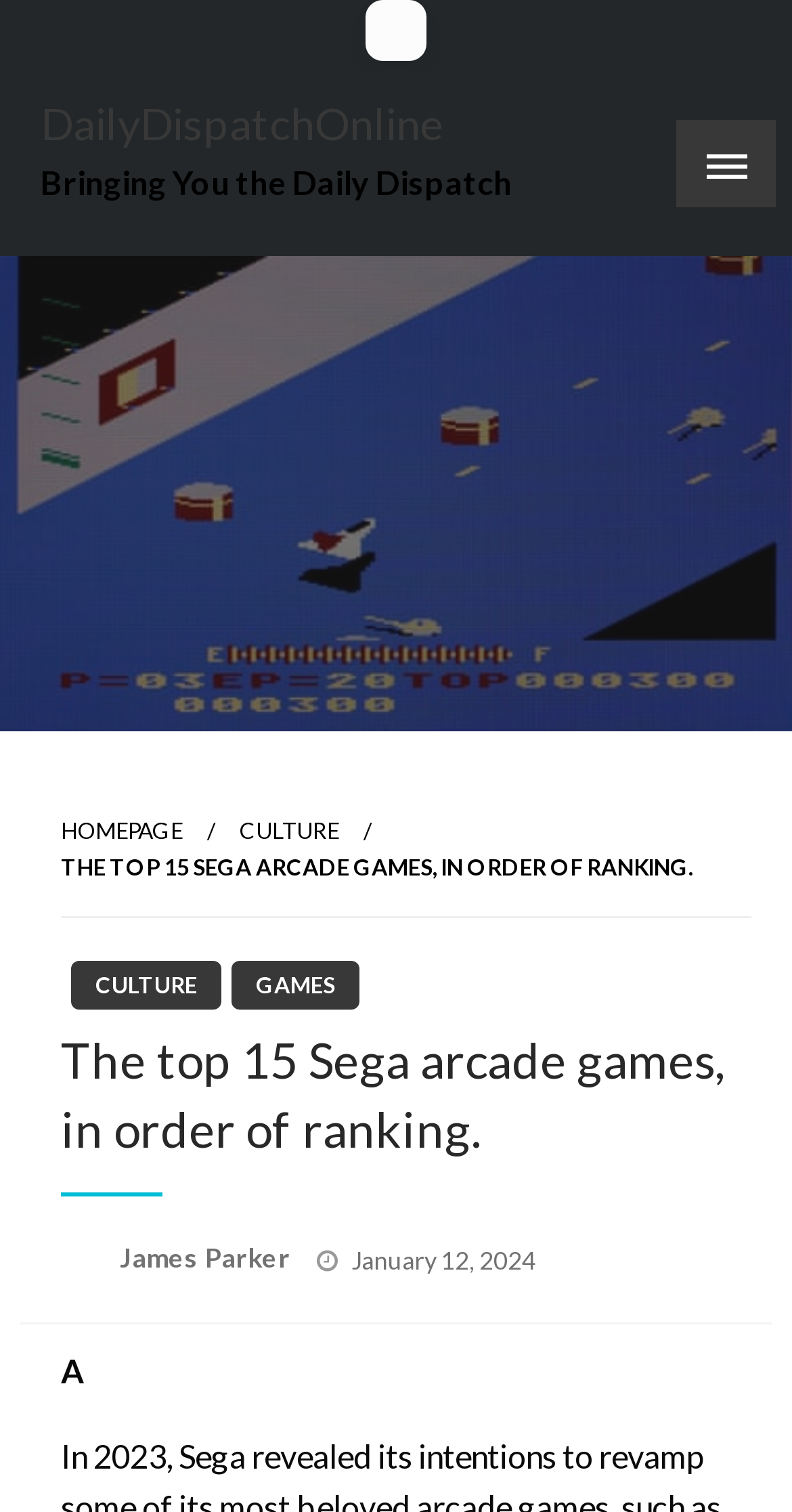From the element description: "parent_node: Press releases", extract the bounding box coordinates of the UI element. The coordinates should be expressed as four float numbers between 0 and 1, in the order [left, top, right, bottom].

None